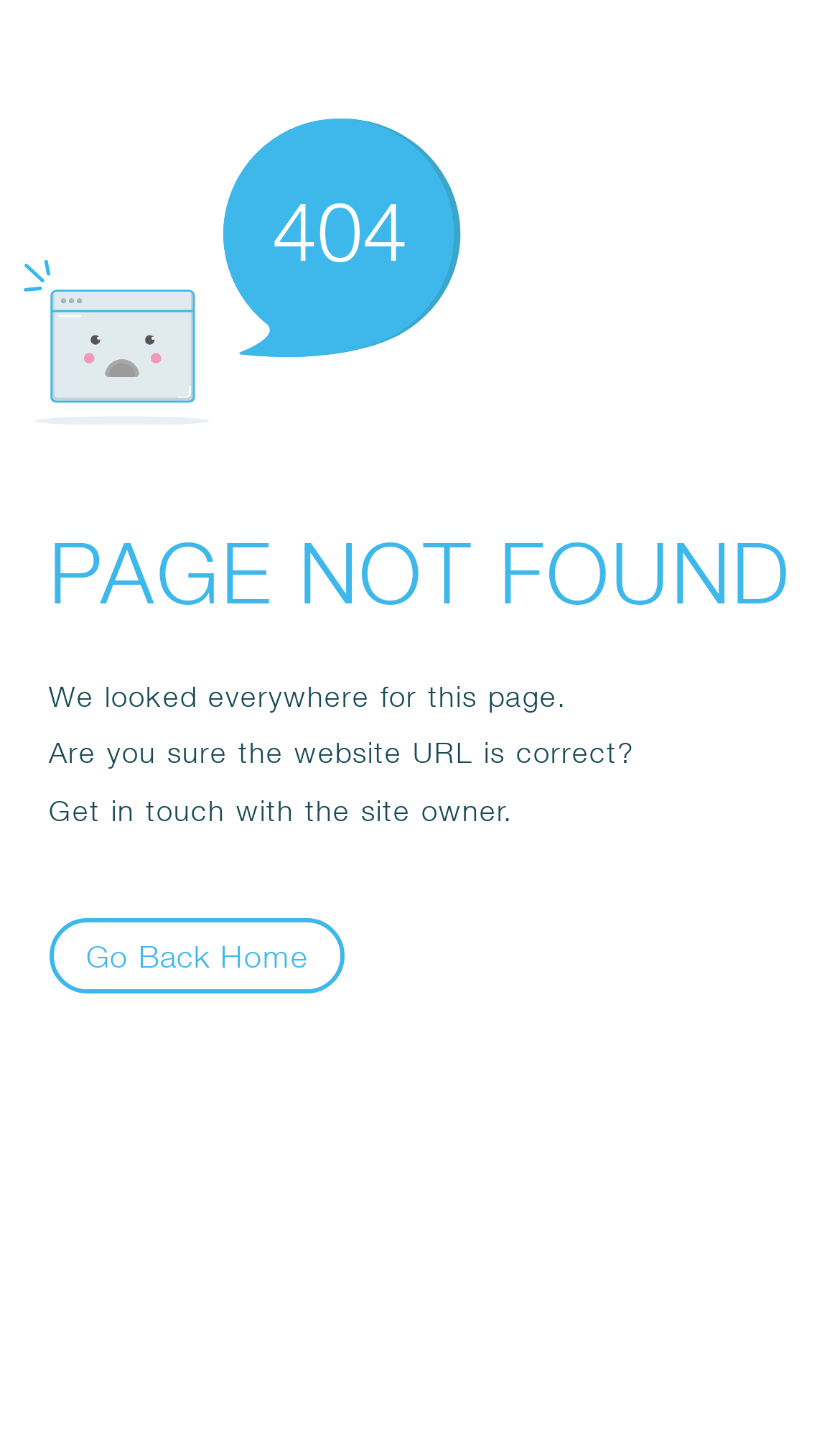Produce an extensive caption that describes everything on the webpage.

The webpage displays an error message, prominently featuring the text "404" in a large font size, positioned near the top center of the page. Below this, the text "PAGE NOT FOUND" is displayed in a bold font, spanning almost the entire width of the page. 

Underneath, there are three paragraphs of text. The first paragraph reads "We looked everywhere for this page." The second paragraph asks "Are you sure the website URL is correct?" The third paragraph suggests "Get in touch with the site owner." These paragraphs are stacked vertically, aligned to the left side of the page.

At the bottom left of the page, there is a button labeled "Go Back Home". An SVG icon is positioned at the top left corner of the page, but its contents are not specified.